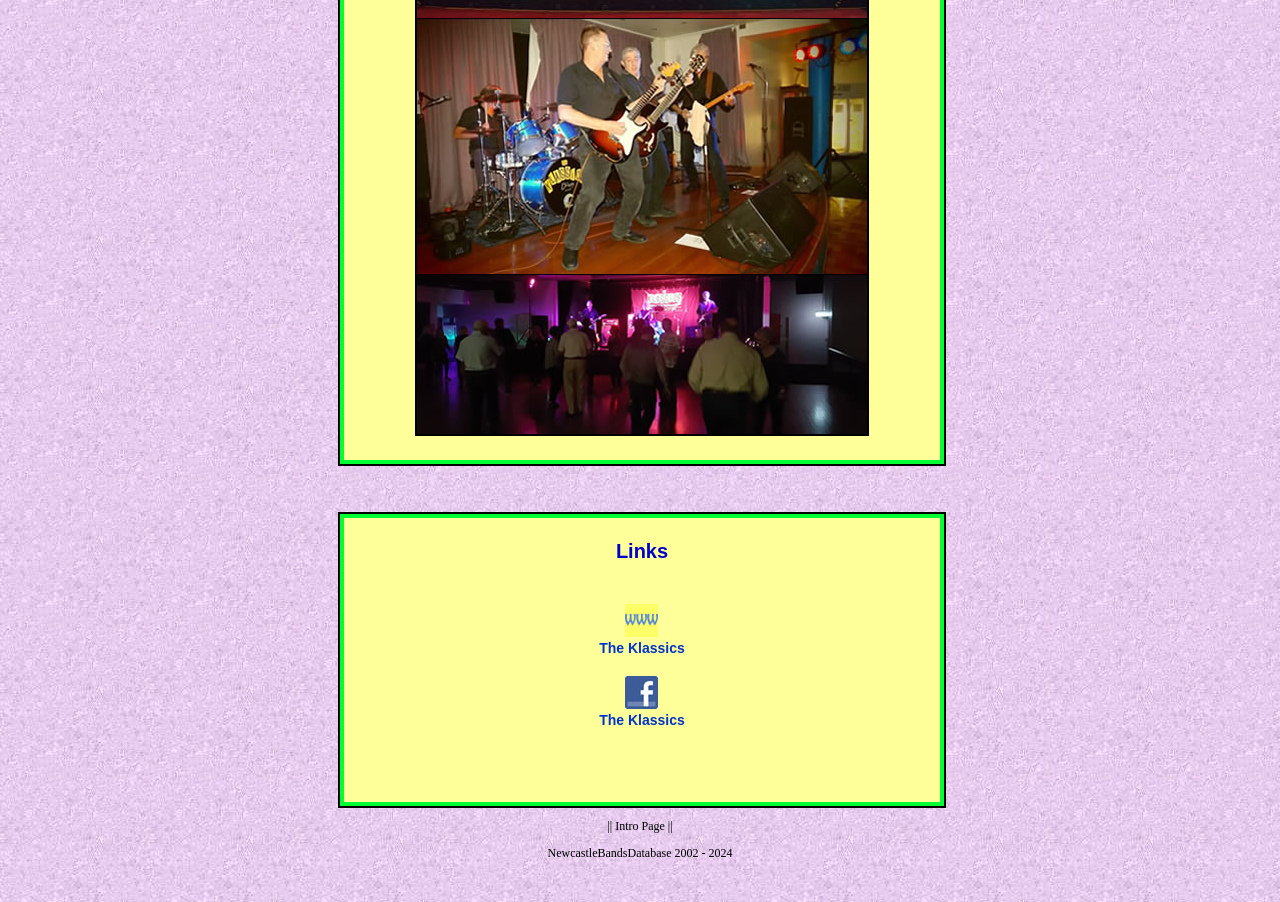What is the purpose of the '|| Intro Page ||' link?
Examine the webpage screenshot and provide an in-depth answer to the question.

The '|| Intro Page ||' link is likely used to navigate to the introduction or main page of the website, as it is a common convention to have an intro page on a website.